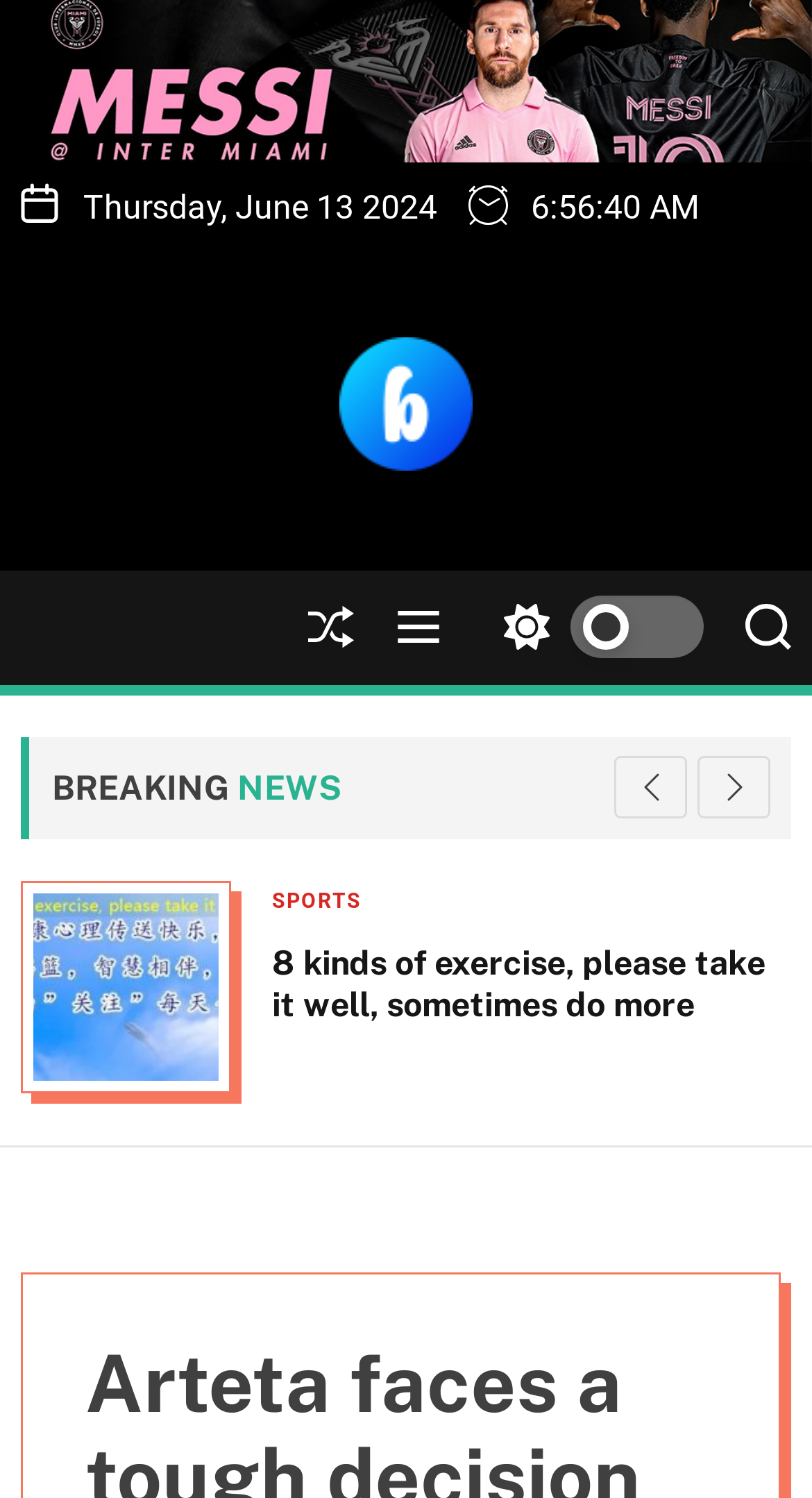Pinpoint the bounding box coordinates of the clickable element needed to complete the instruction: "Click the 'MLS Football Jersey' link". The coordinates should be provided as four float numbers between 0 and 1: [left, top, right, bottom].

[0.0, 0.004, 1.0, 0.031]